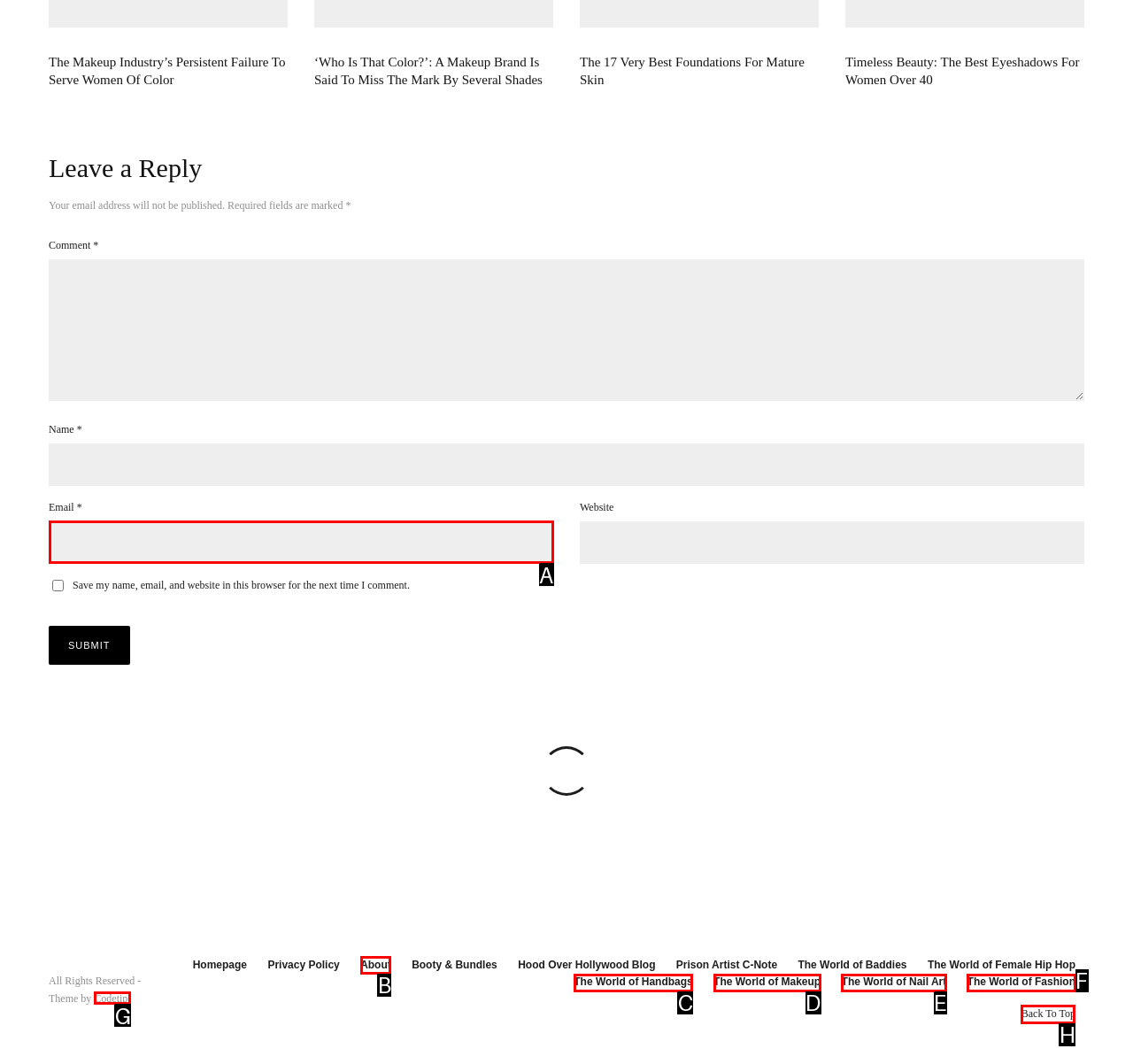Choose the UI element to click on to achieve this task: Go back to the top of the page. Reply with the letter representing the selected element.

H